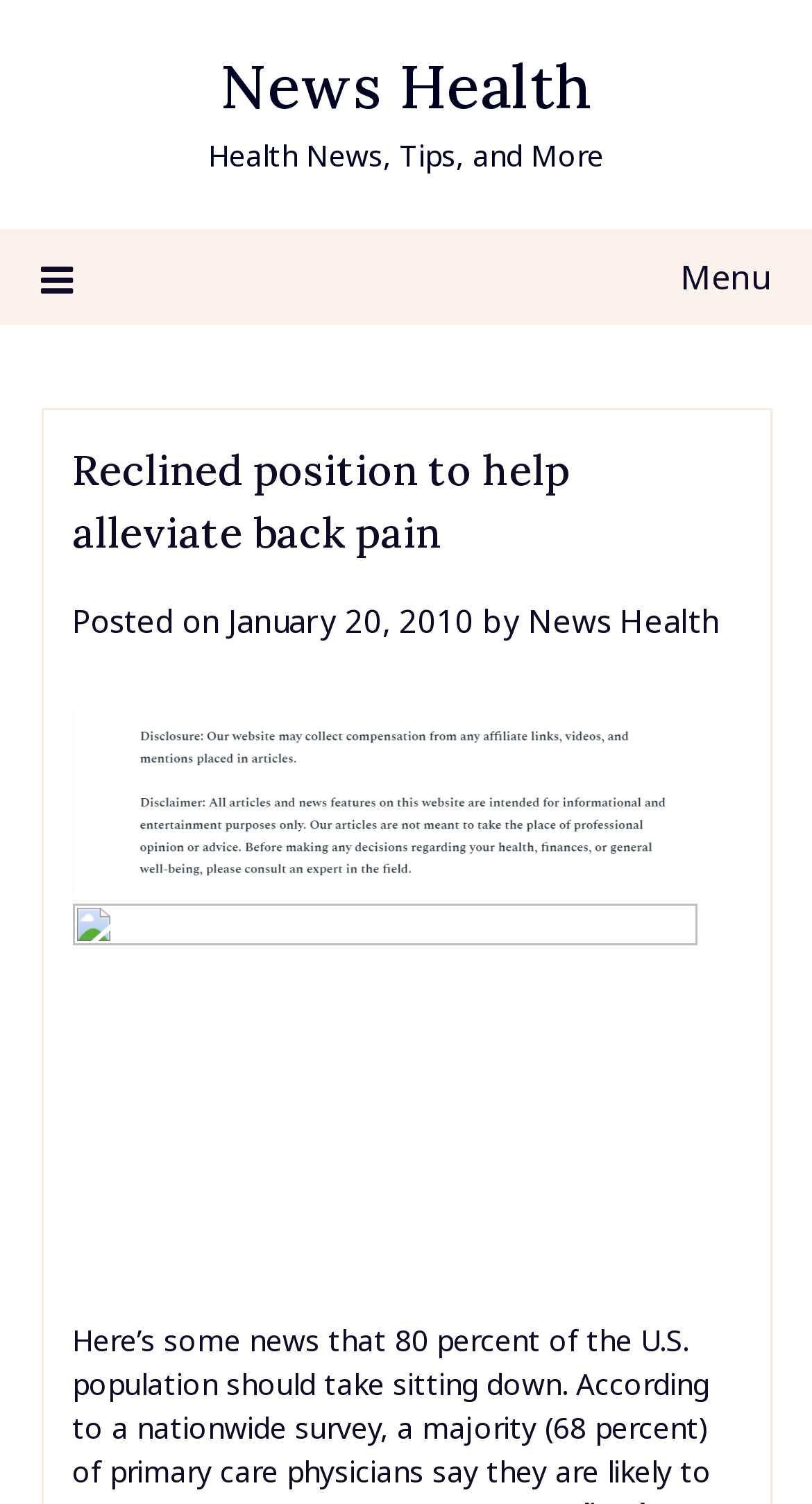Present a detailed account of what is displayed on the webpage.

The webpage is about health news, specifically an article titled "Reclined position to help alleviate back pain". At the top, there is a link to "News Health" and a static text "Health News, Tips, and More". 

On the left side, there is a menu icon represented by "\uf0c9" which is not expanded. 

Below the menu icon, there is a header section that contains the article title "Reclined position to help alleviate back pain" in a heading format. The article's metadata is displayed below the title, including the posting date "January 20, 2010" and the author "News Health". 

To the right of the article metadata, there are two images, one above the other. The first image is positioned above the second one, taking up more than half of the width of the page. The second image is smaller and located at the bottom right of the page.